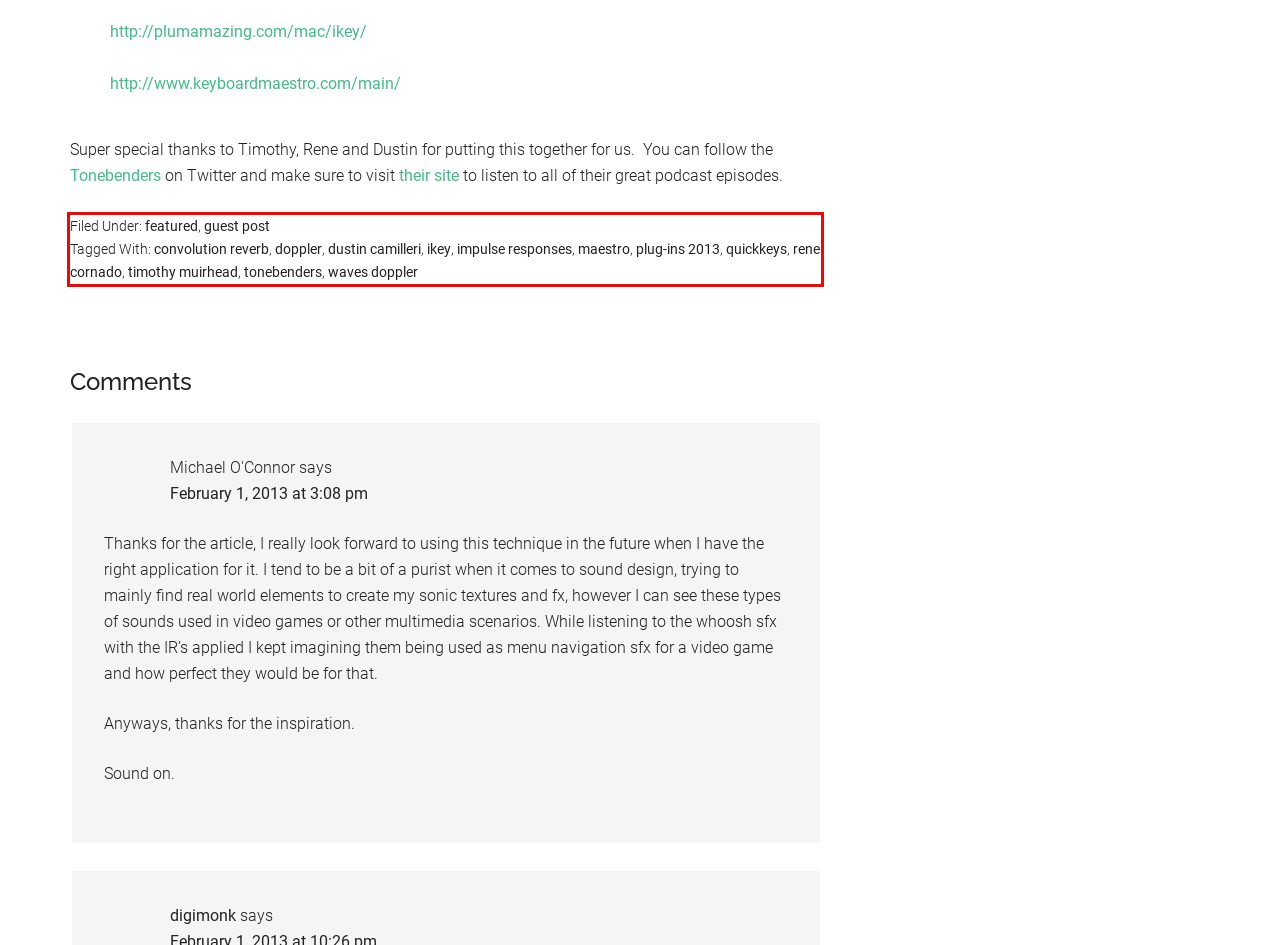Examine the webpage screenshot, find the red bounding box, and extract the text content within this marked area.

Filed Under: featured, guest post Tagged With: convolution reverb, doppler, dustin camilleri, ikey, impulse responses, maestro, plug-ins 2013, quickkeys, rene cornado, timothy muirhead, tonebenders, waves doppler